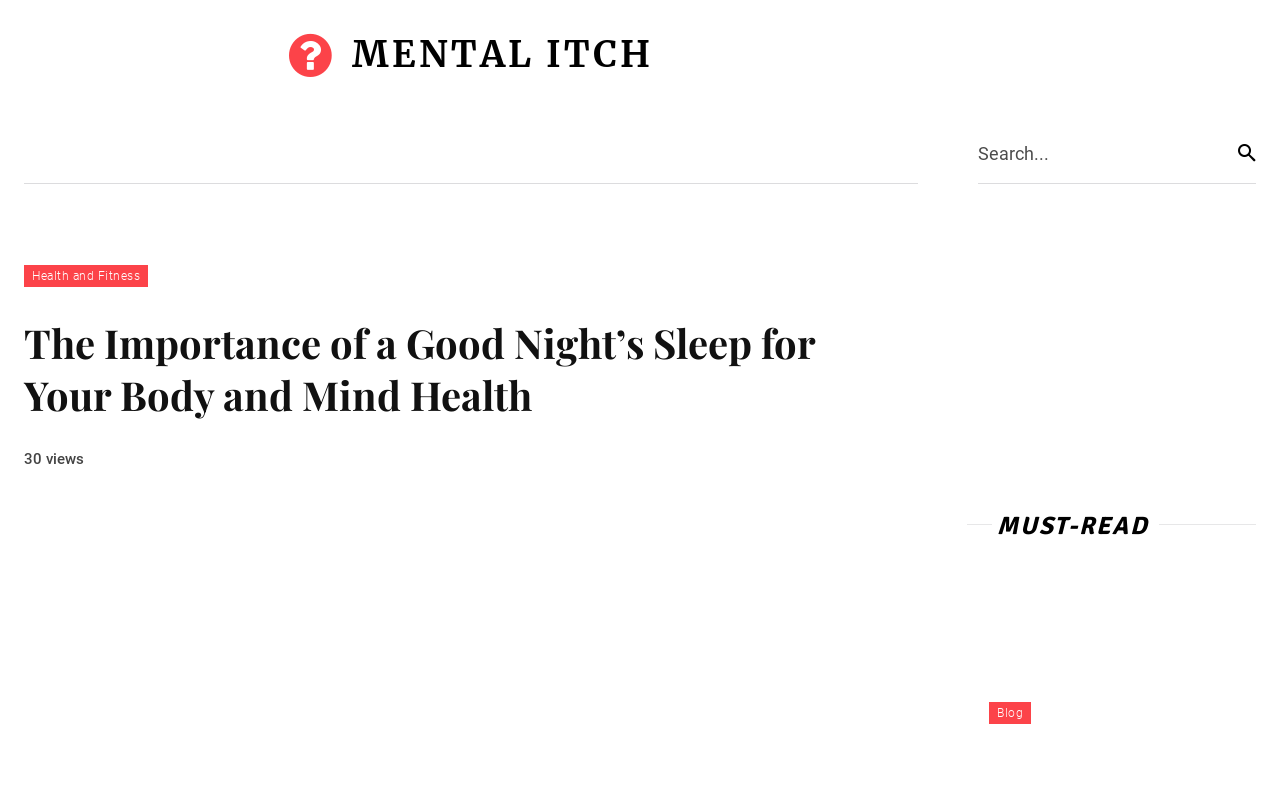Please identify the coordinates of the bounding box for the clickable region that will accomplish this instruction: "Go to the Health and Fitness page".

[0.019, 0.327, 0.116, 0.354]